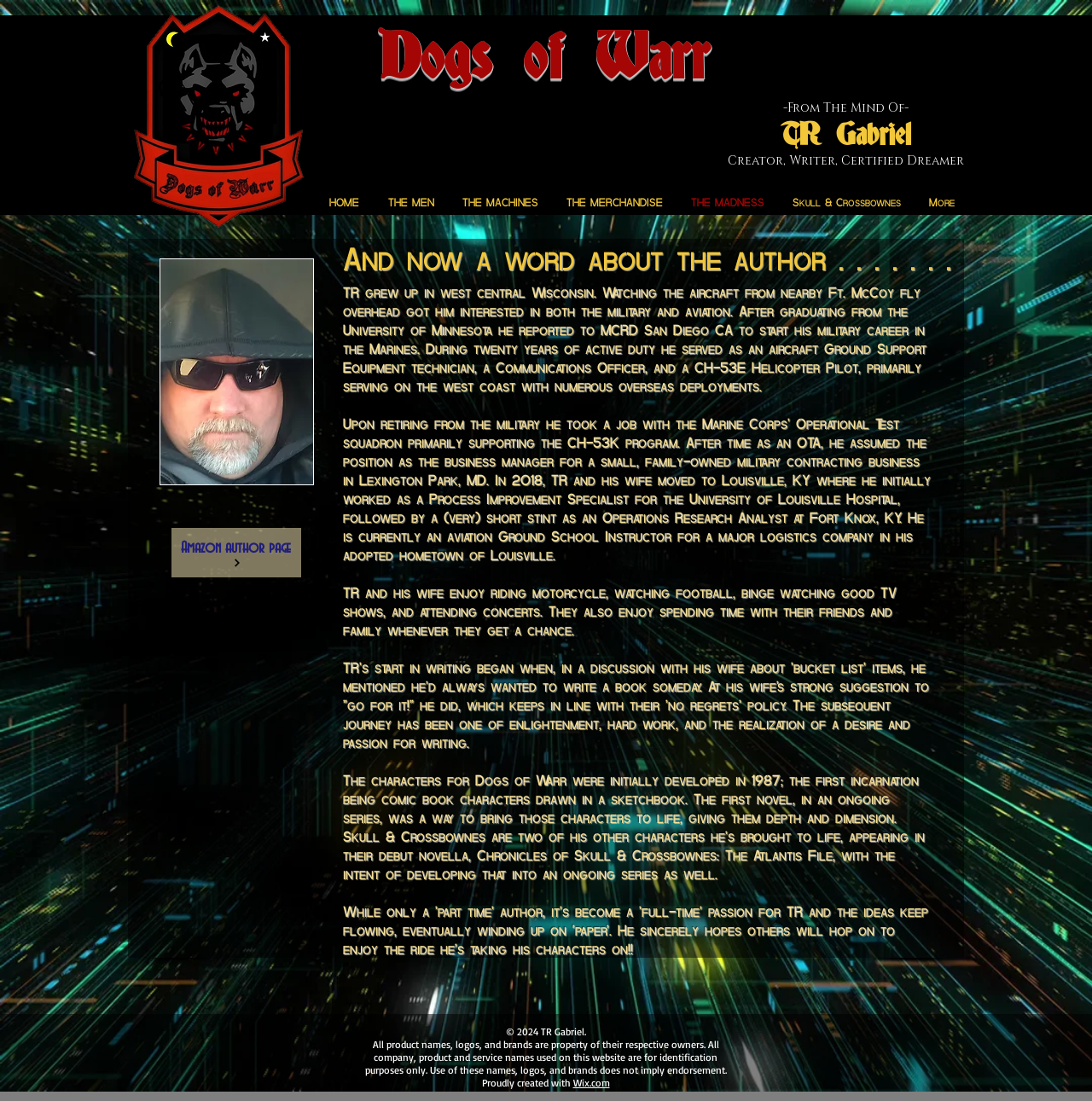Bounding box coordinates should be provided in the format (top-left x, top-left y, bottom-right x, bottom-right y) with all values between 0 and 1. Identify the bounding box for this UI element: THE MADNESS

[0.616, 0.173, 0.709, 0.196]